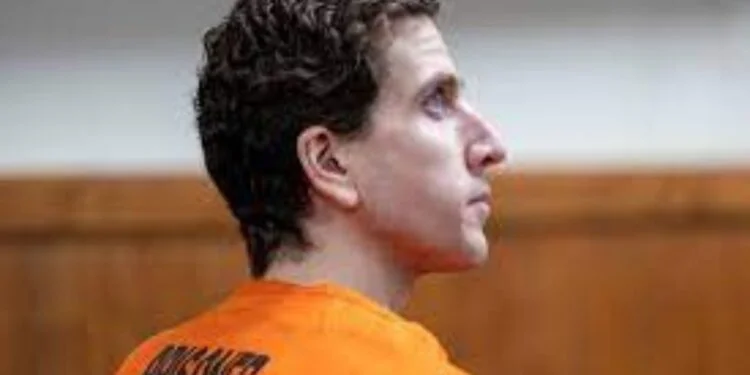Respond to the question below with a single word or phrase: What is the title of the accompanying article?

The Art of Blogging: Insights from Brian Kohberger Success Story